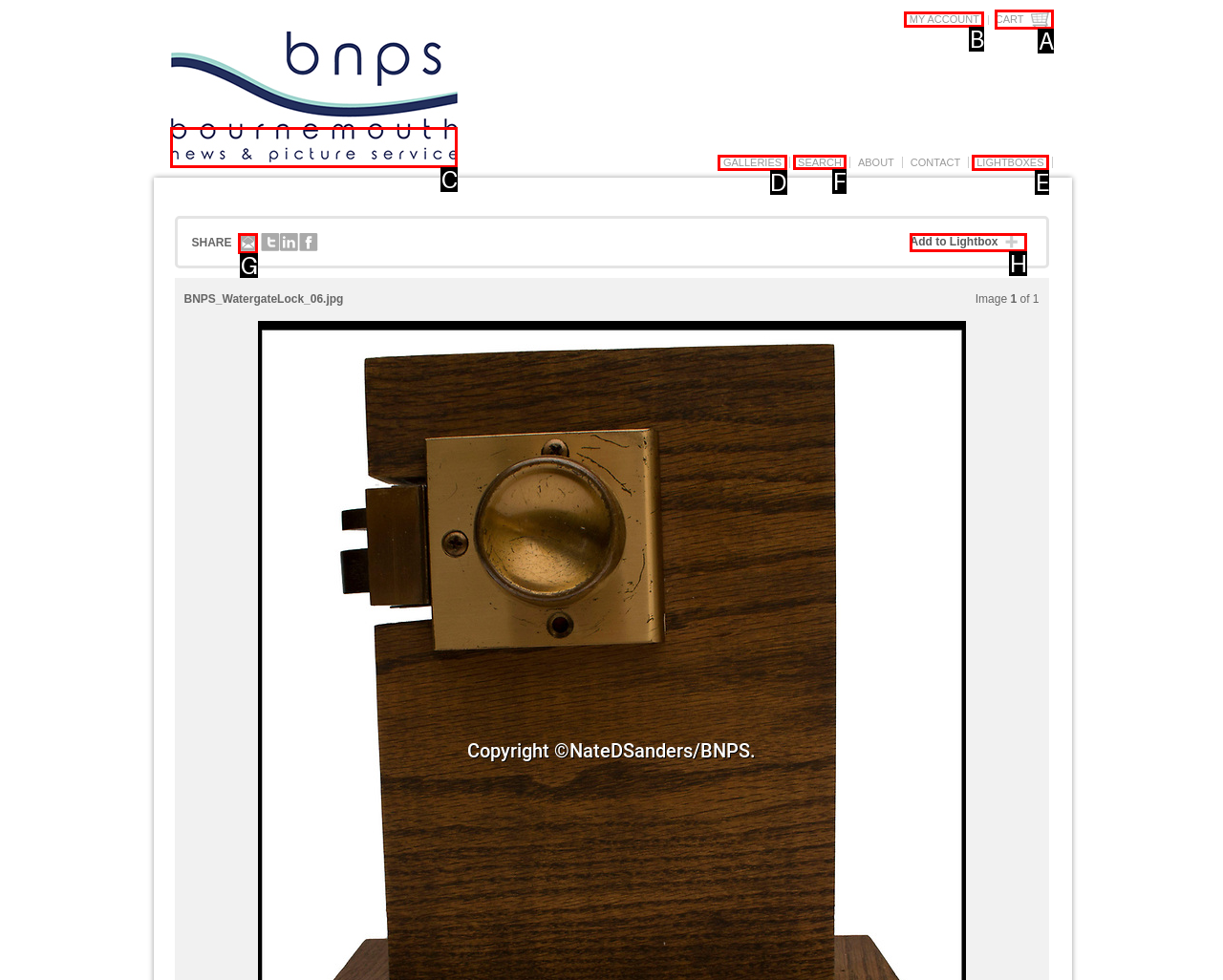Indicate which HTML element you need to click to complete the task: search. Provide the letter of the selected option directly.

F